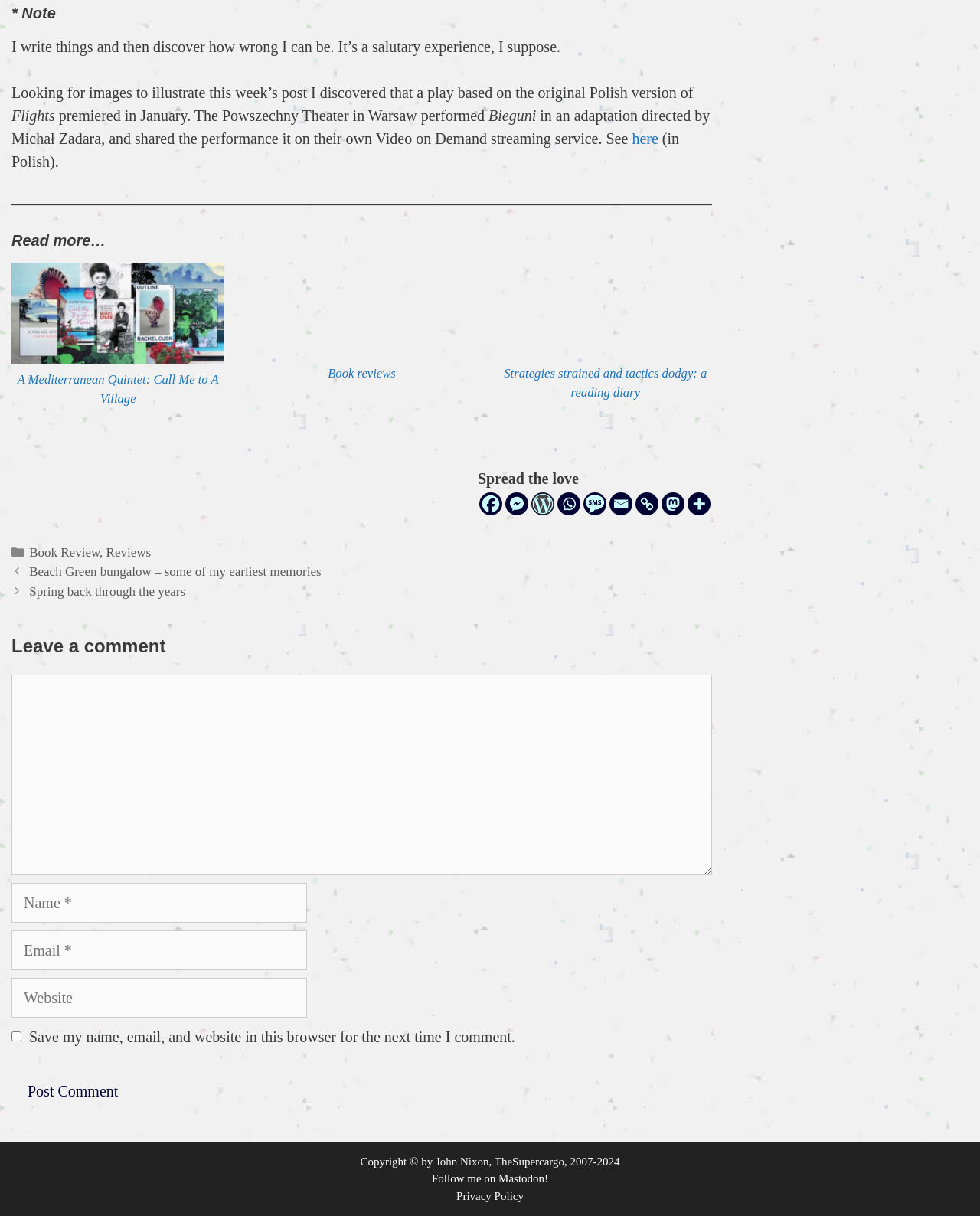Please answer the following question using a single word or phrase: How many social media platforms are available to share the post?

8